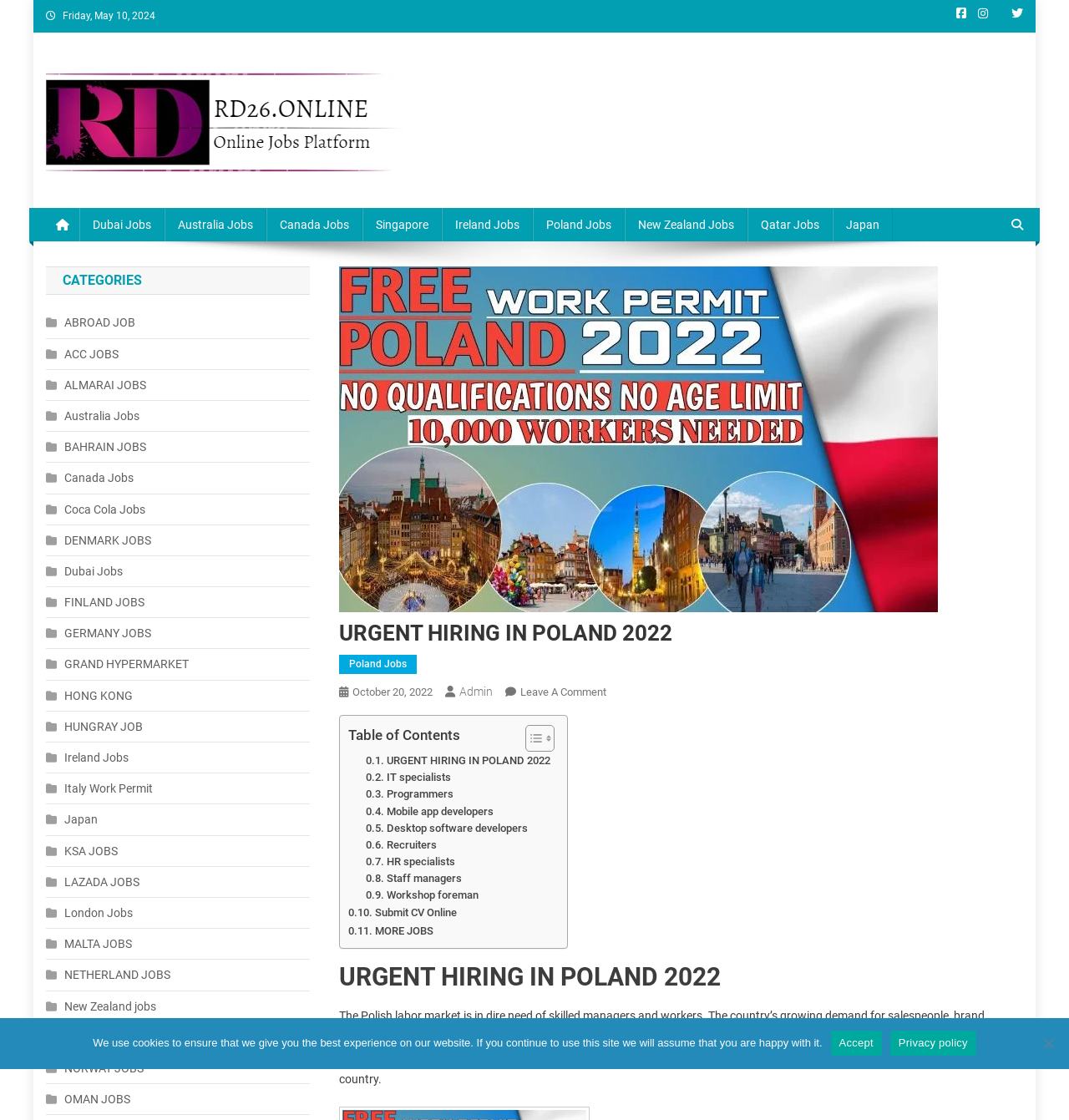Identify the coordinates of the bounding box for the element that must be clicked to accomplish the instruction: "Submit CV Online".

[0.326, 0.807, 0.427, 0.823]